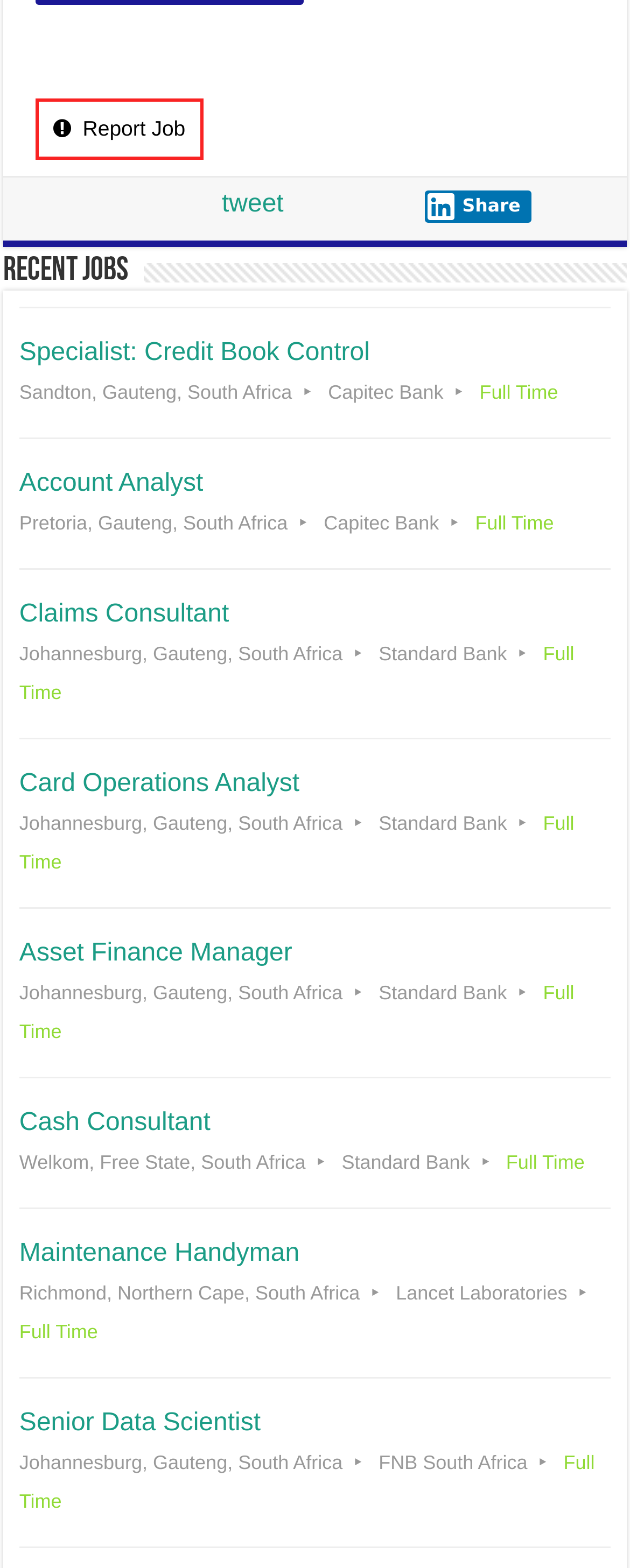Analyze the image and give a detailed response to the question:
What is the job title of the last job posting?

I looked at the last job link and found the job title 'Senior Data Scientist' mentioned in the link text.